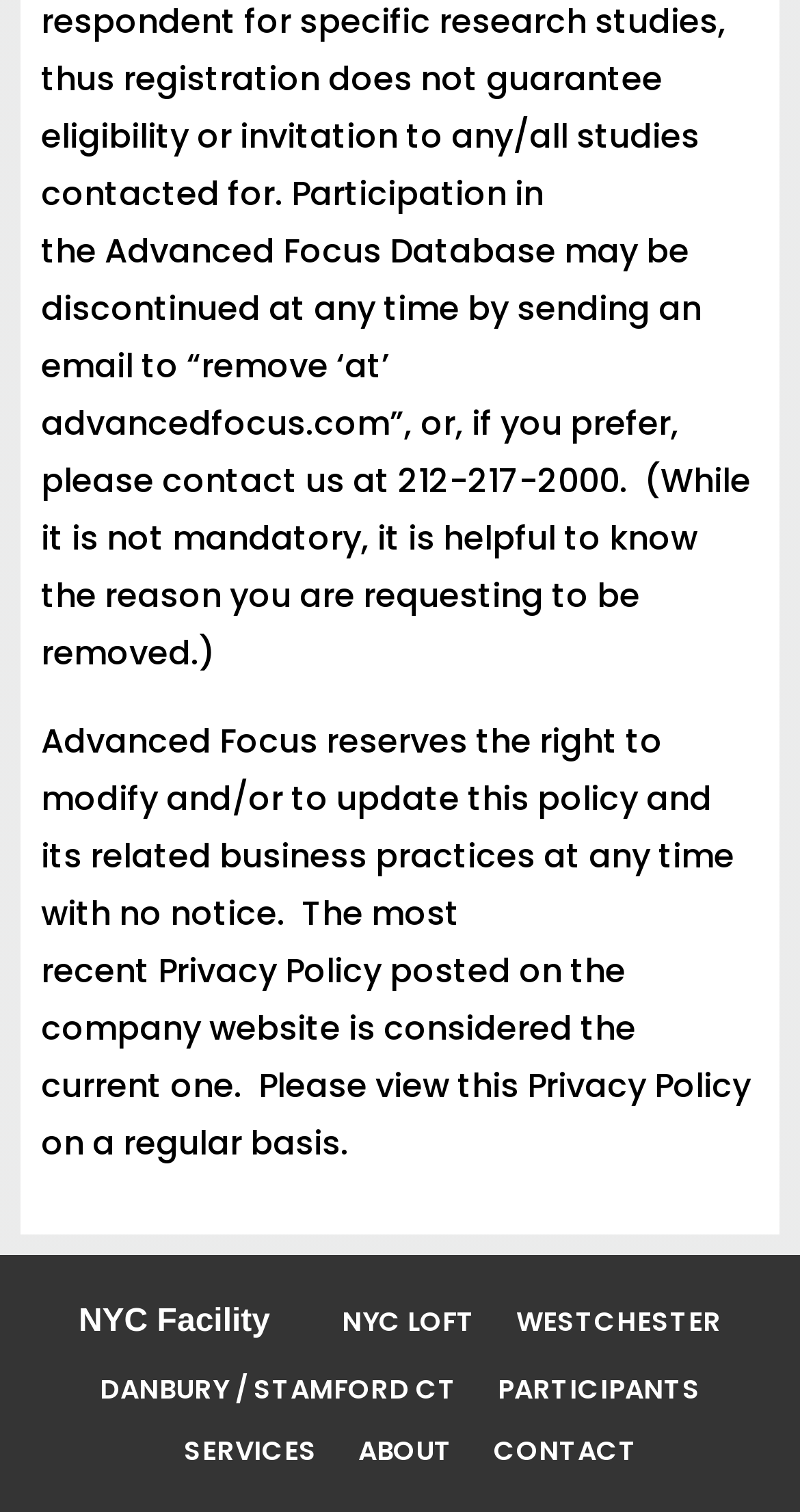Please determine the bounding box coordinates of the area that needs to be clicked to complete this task: 'Contact Us'. The coordinates must be four float numbers between 0 and 1, formatted as [left, top, right, bottom].

None